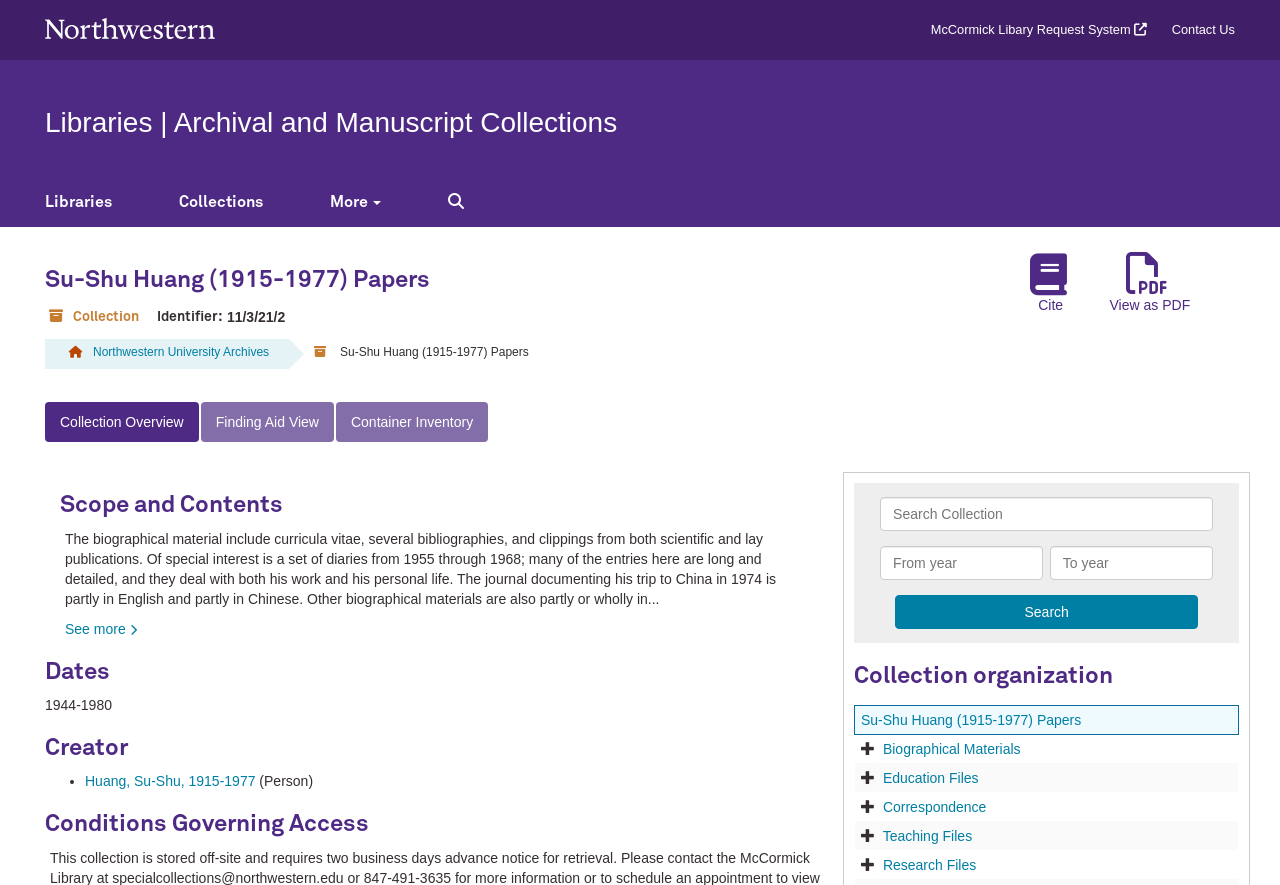Construct a comprehensive caption that outlines the webpage's structure and content.

This webpage is about the Su-Shu Huang (1915-1977) Papers collection at the Northwestern University Archives. At the top left corner, there is a Northwestern University logo. Below the logo, there are three links: "McCormick Libary Request System", "Contact Us", and "Libraries | Archival and Manuscript Collections". 

A top-level navigation menu is located at the top of the page, with links to "Libraries", "Collections", "More", and "Search all Archival and Manuscript Collections". 

The main content of the page is divided into several sections. The first section is a heading that reads "Su-Shu Huang (1915-1977) Papers". Below this heading, there is a collection identifier "11/3/21/2" and a "Page Actions" section with buttons to "Cite" and "View as PDF". 

The next section is a hierarchical navigation menu with a link to "Northwestern University Archives" and a heading that reads "Su-Shu Huang (1915-1977) Papers". 

Below this, there are three links: "Collection Overview", "Finding Aid View", and "Container Inventory". 

The "Scope and Contents" section provides a detailed description of the collection, including biographical materials, diaries, and journal entries. There is also a "See more" link at the bottom of this section.

The "Dates" section lists the dates of the collection as 1944-1980. The "Creator" section lists Su-Shu Huang as the creator of the collection. 

The "Conditions Governing Access" section is located below. 

A search function is provided on the right side of the page, with a text box to search the collection and options to filter by year. 

The "Collection organization" section is divided into several categories, including "Biographical Materials", "Education Files", "Correspondence", "Teaching Files", and "Research Files", each with a button to expand or collapse the section.